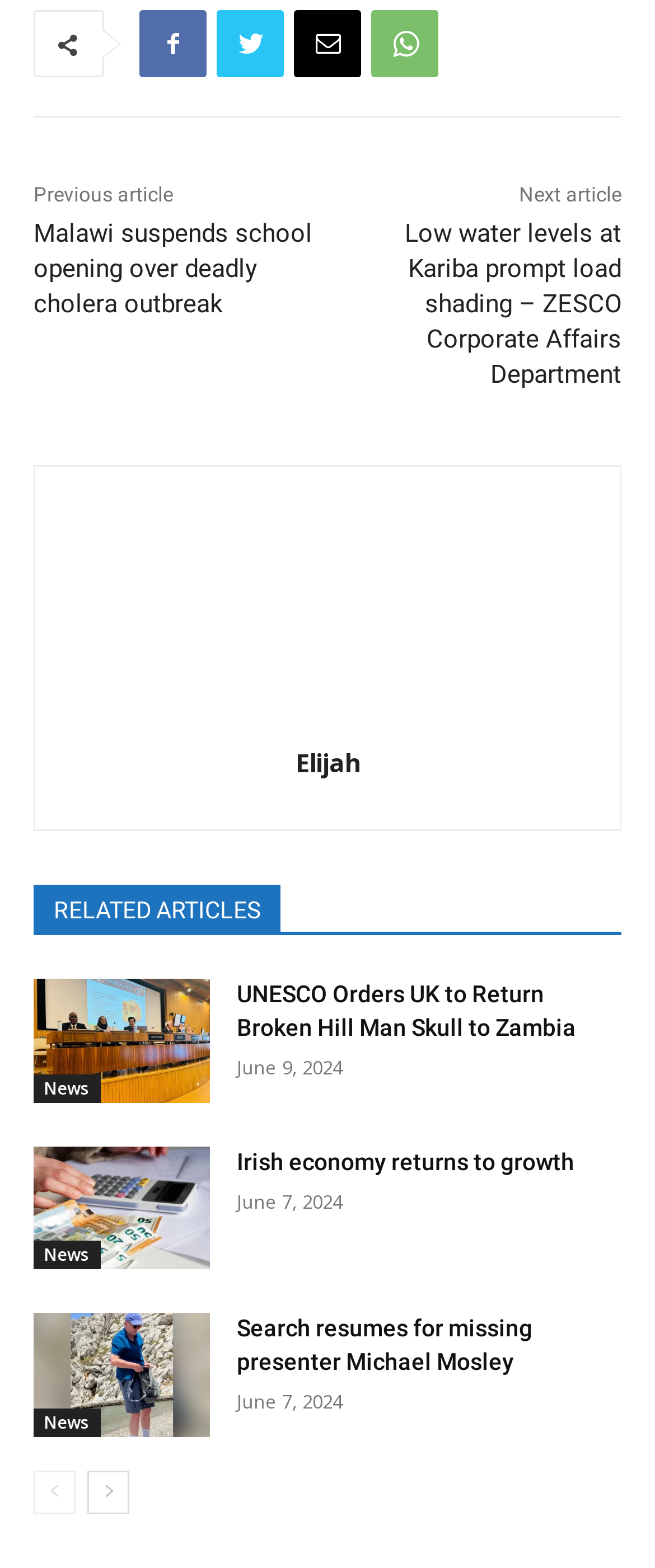What is the category of the article 'Irish economy returns to growth'?
Using the image as a reference, deliver a detailed and thorough answer to the question.

I found the category of the article by looking at the link element with the text 'News' which is located above the heading 'Irish economy returns to growth'.